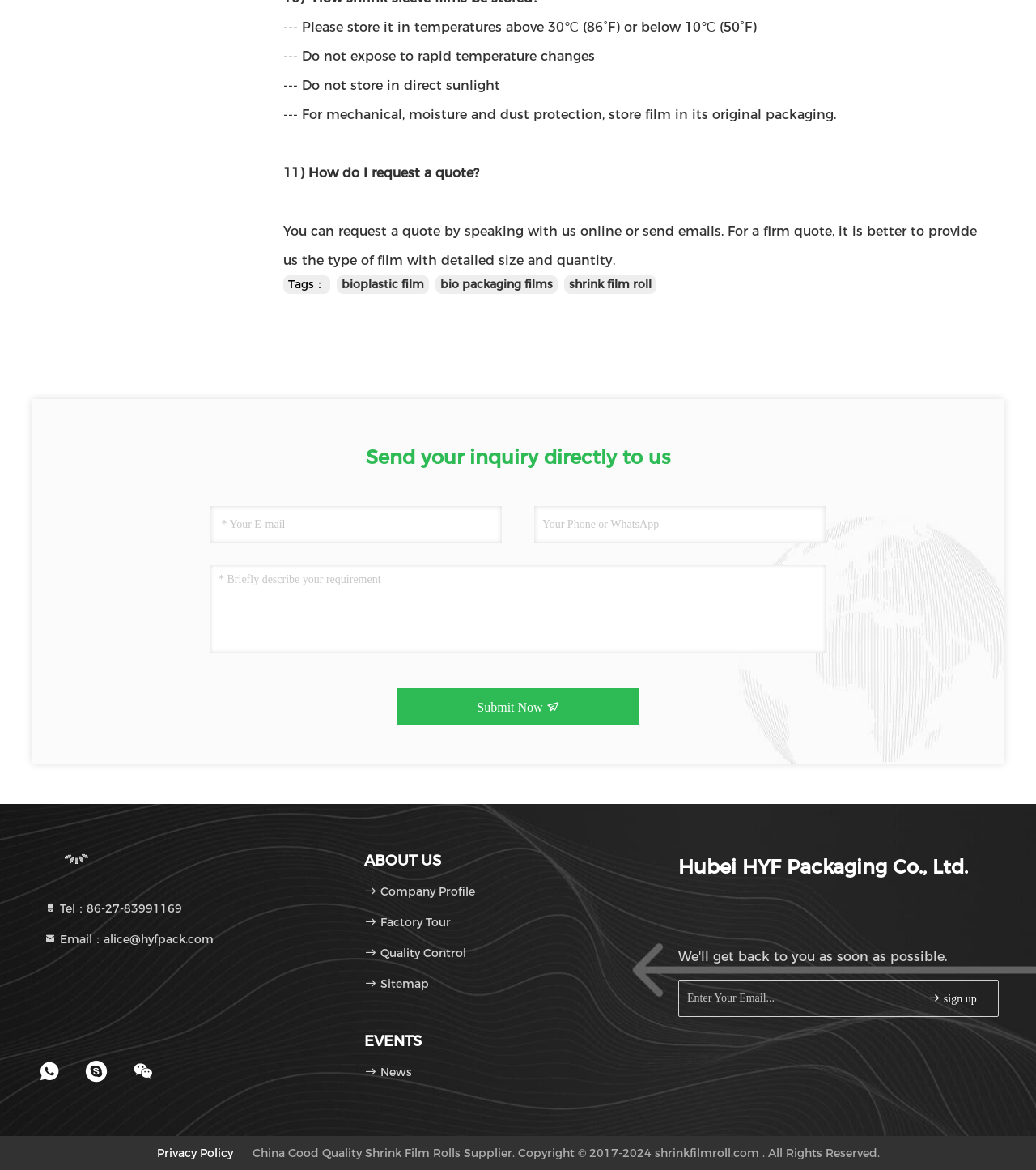Reply to the question with a single word or phrase:
How can I request a quote?

Speak with us online or send an email